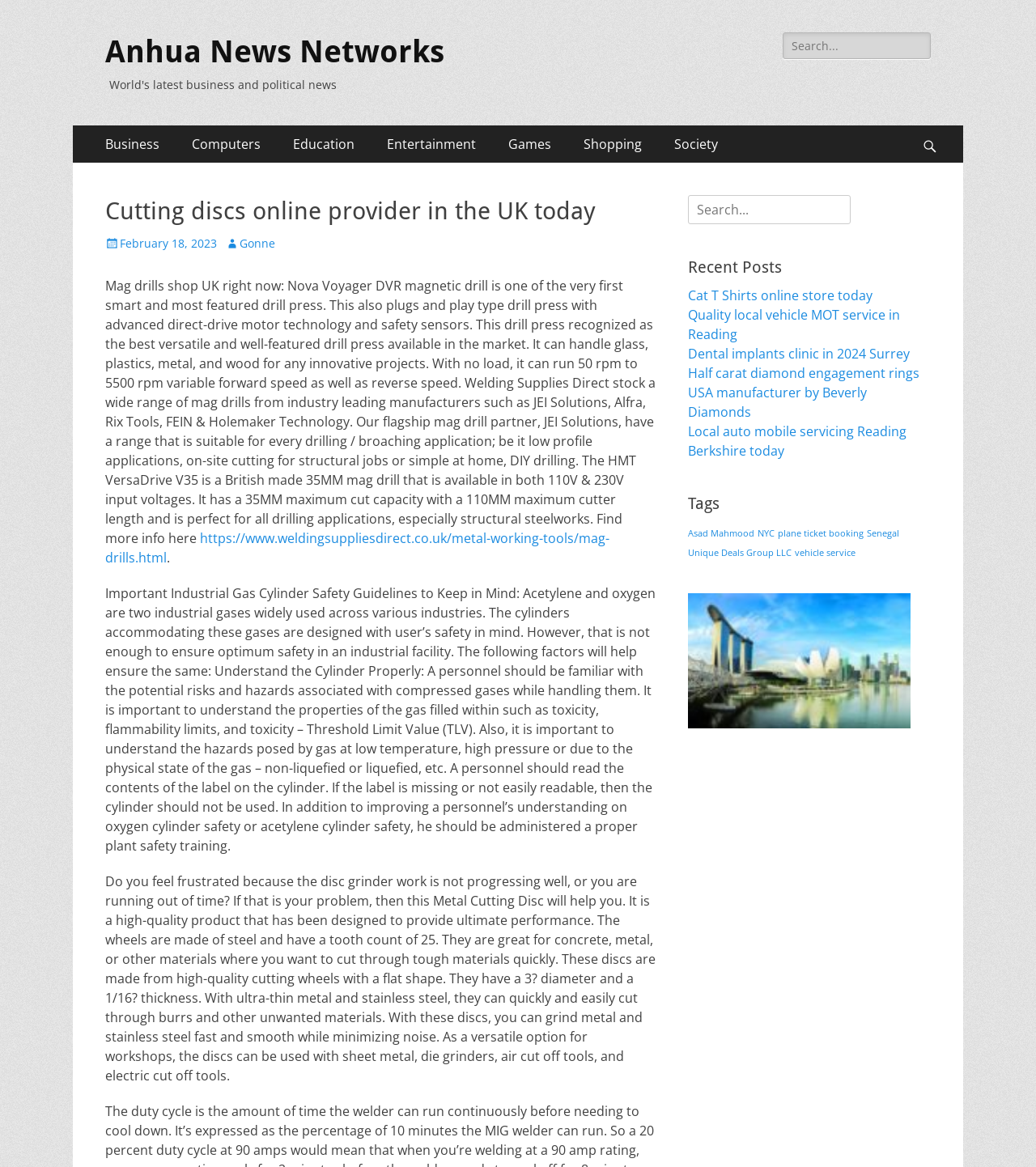Give a concise answer using one word or a phrase to the following question:
What is the input voltage of the HMT VersaDrive V35 mag drill?

110V & 230V